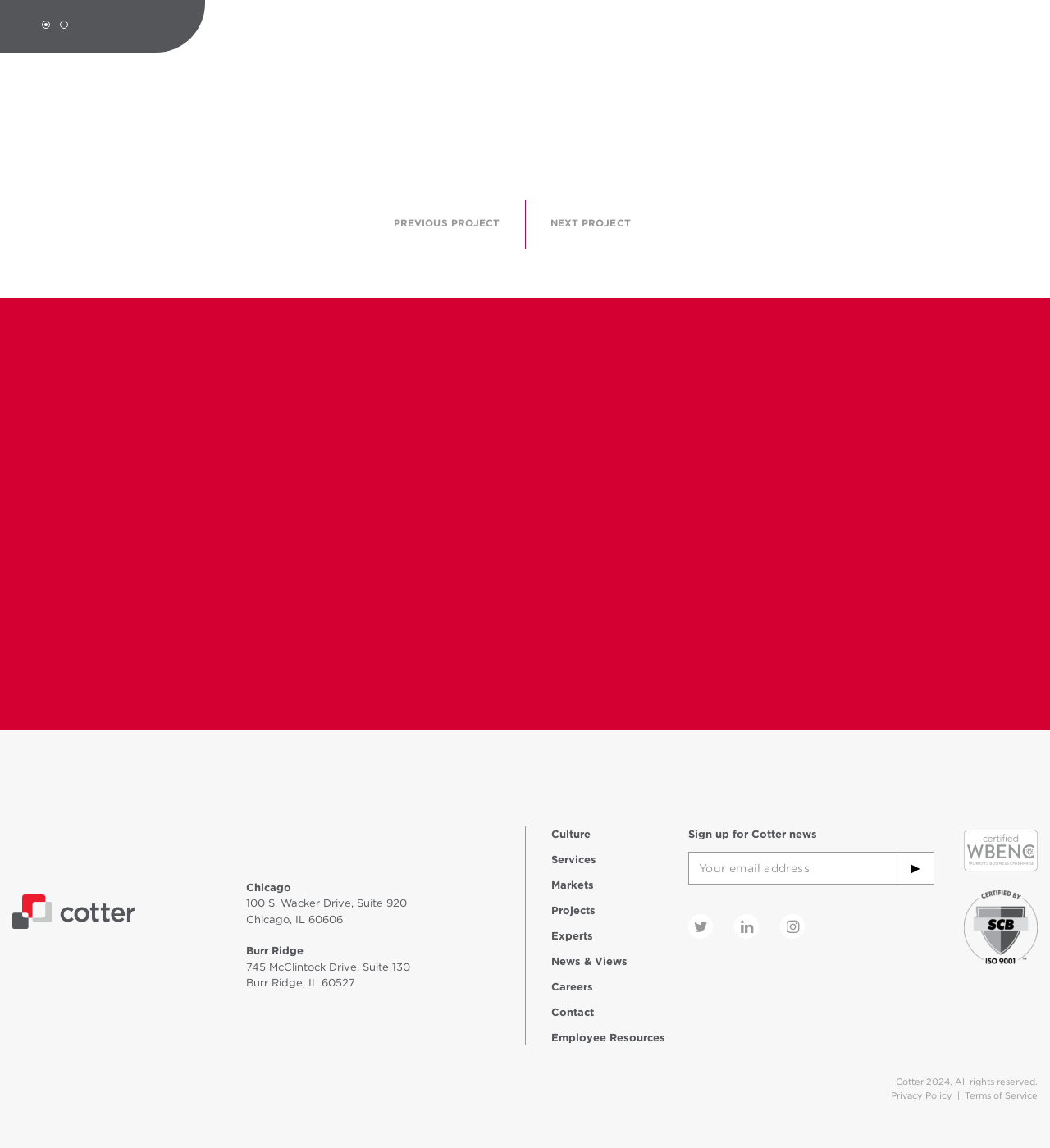Identify the bounding box coordinates for the UI element described as: "About". The coordinates should be provided as four floats between 0 and 1: [left, top, right, bottom].

None